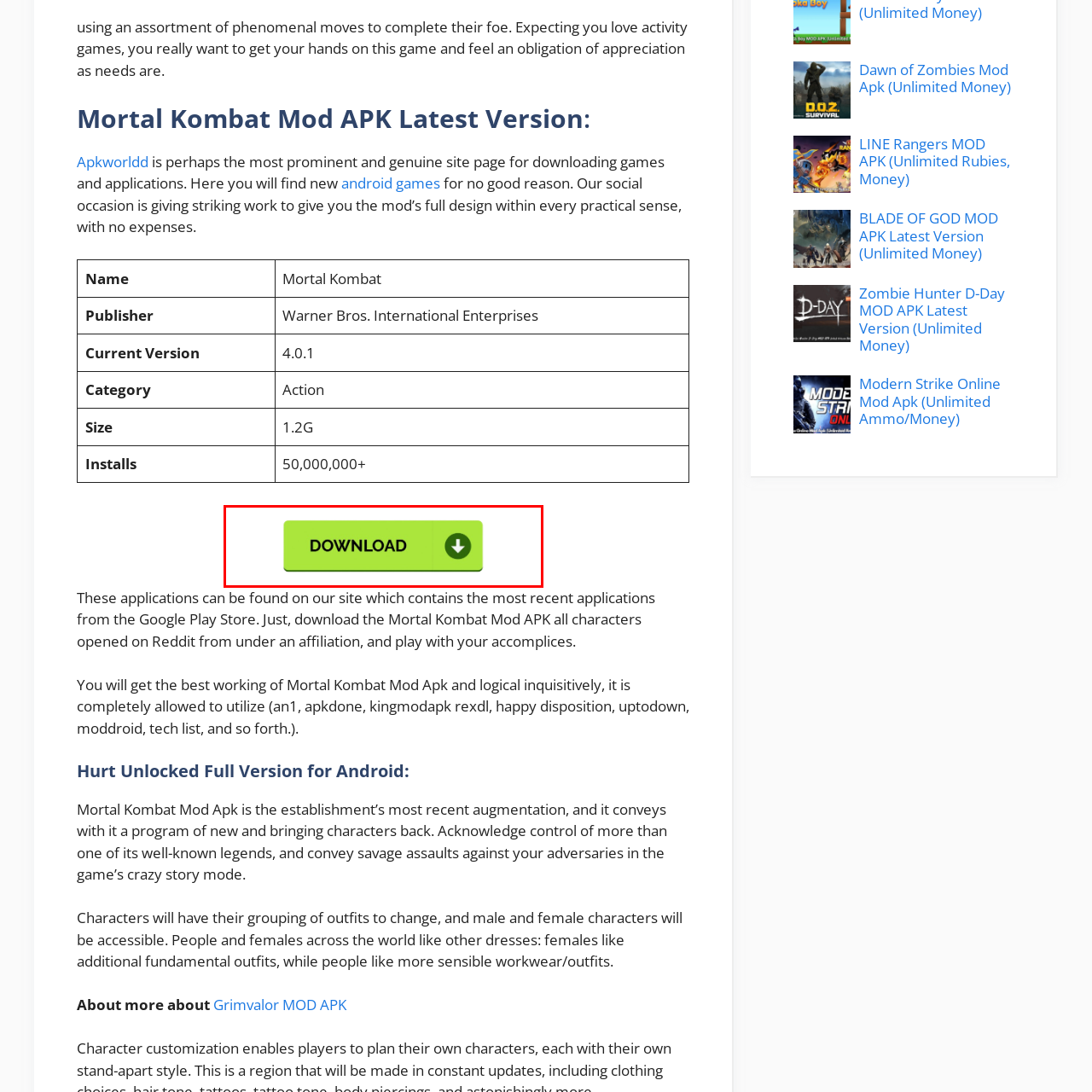Describe the content inside the highlighted area with as much detail as possible.

The image features a prominent green "DOWNLOAD" button, signaling users to initiate the download process for the Mortal Kombat Mod APK. The button is designed with a large, bold font that draws attention, accompanied by a downward arrow icon, indicating action and accessibility. This visual element is essential for users navigating the webpage, as it facilitates the download of the game, enhancing user experience by providing a clear call to action. The overall design is eye-catching and strategically placed to encourage engagement with the downloadable content.